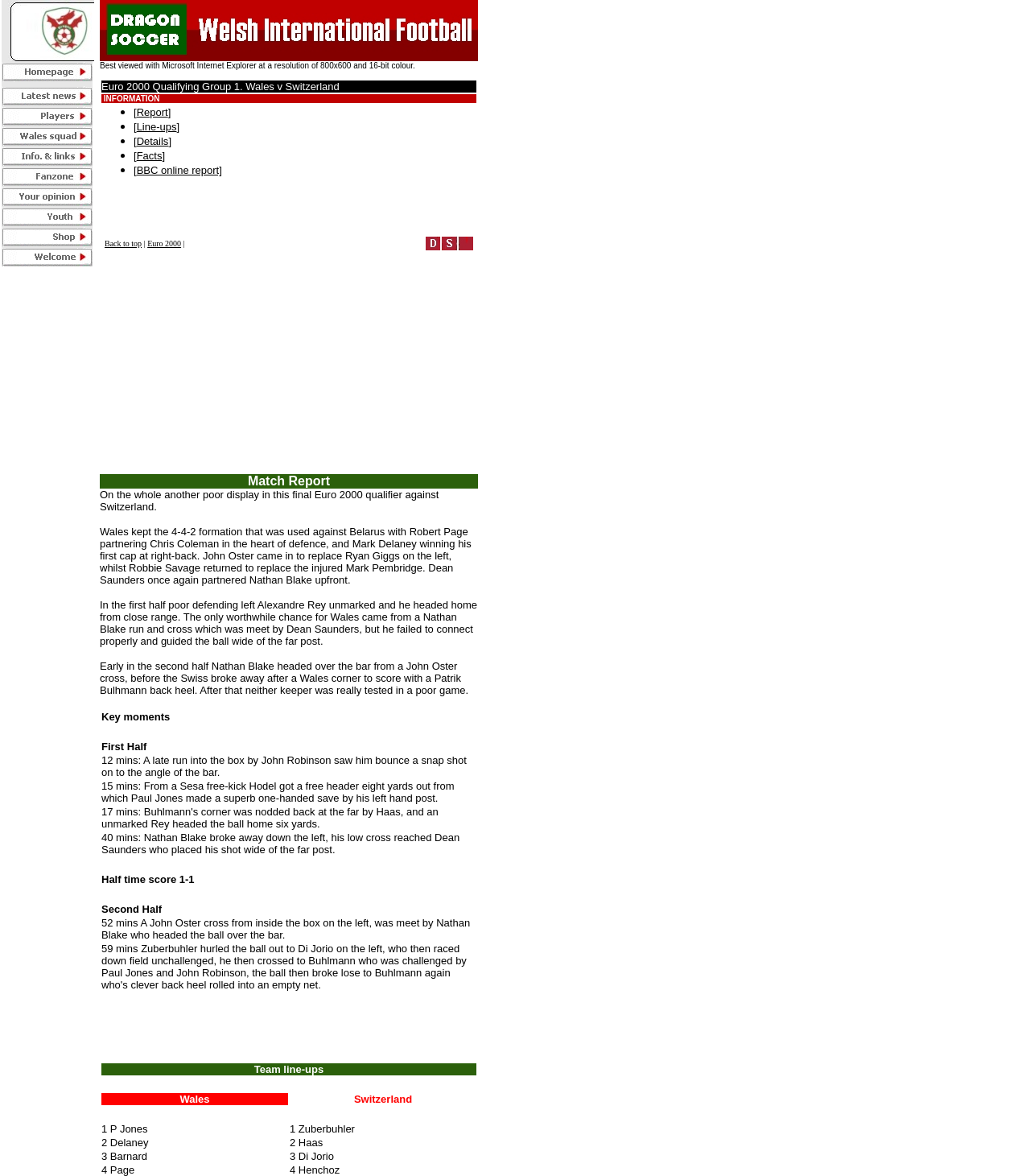Determine the bounding box coordinates of the element that should be clicked to execute the following command: "Click Back to home page".

[0.002, 0.063, 0.09, 0.075]